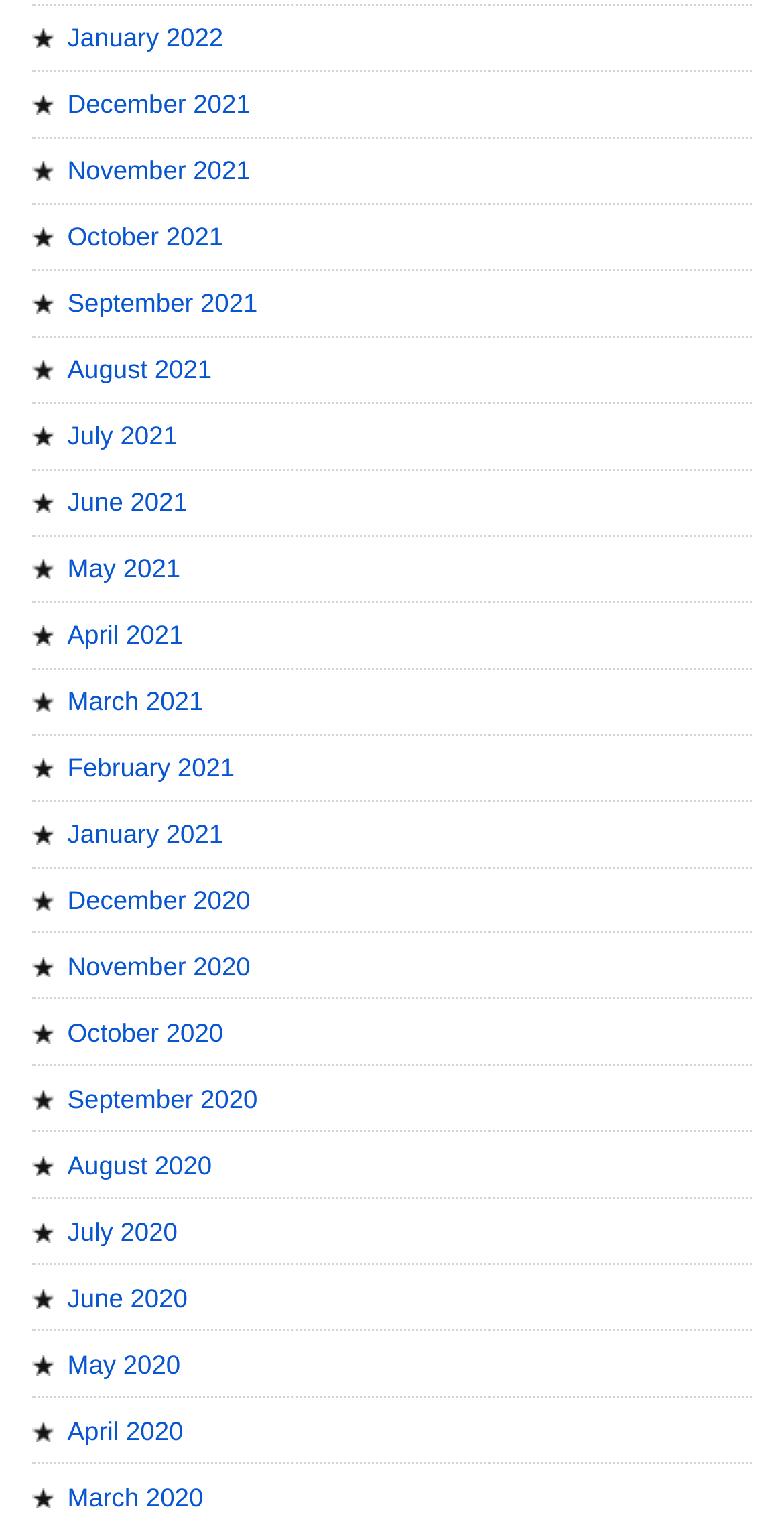Please find the bounding box coordinates of the element that must be clicked to perform the given instruction: "view January 2022". The coordinates should be four float numbers from 0 to 1, i.e., [left, top, right, bottom].

[0.086, 0.015, 0.285, 0.035]